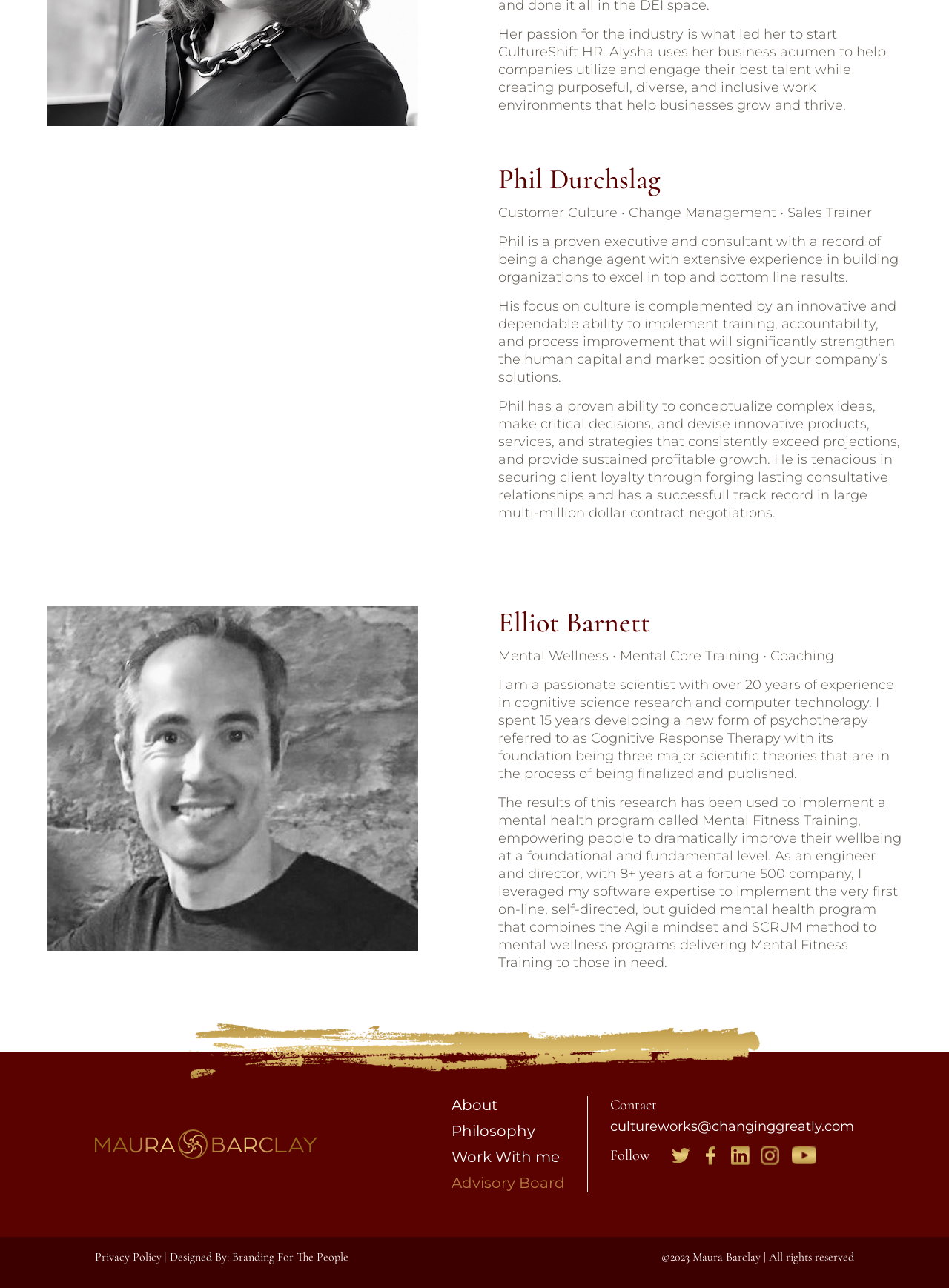Identify the bounding box coordinates of the section that should be clicked to achieve the task described: "Click on 'Philosophy' link".

[0.476, 0.871, 0.564, 0.885]